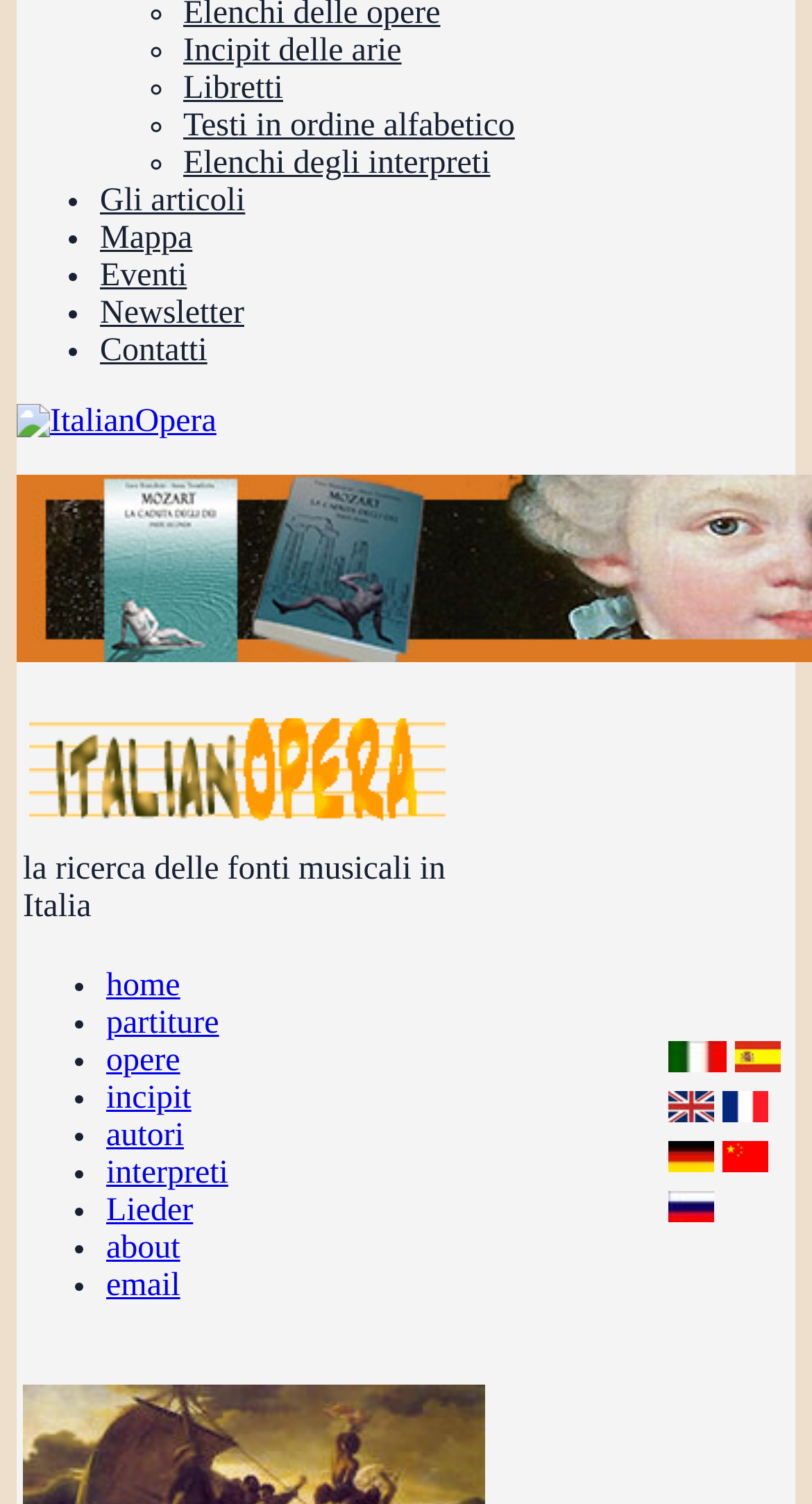Determine the bounding box coordinates for the area that should be clicked to carry out the following instruction: "View Testi in ordine alfabetico".

[0.226, 0.072, 0.634, 0.096]